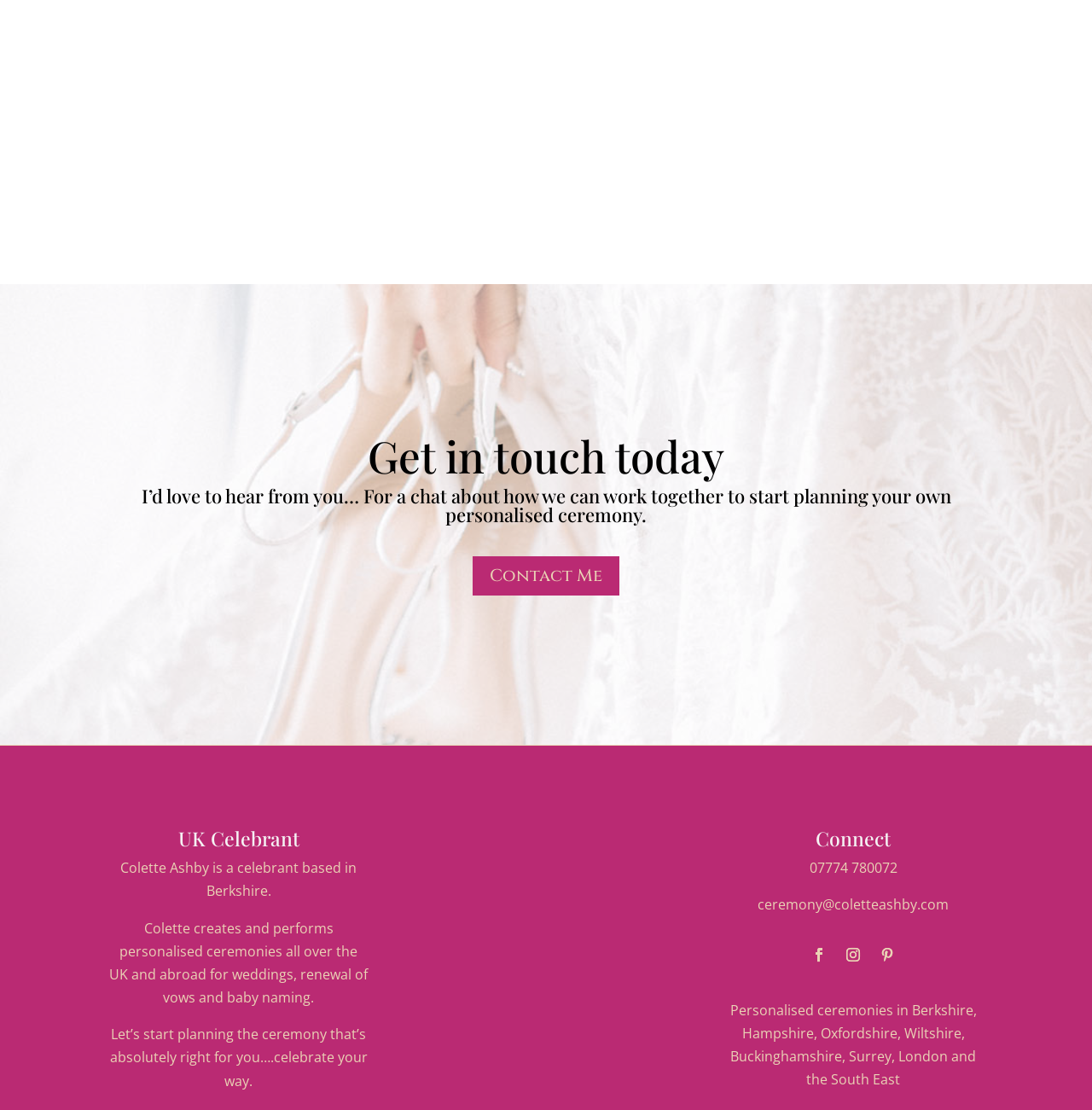Identify the bounding box coordinates of the HTML element based on this description: "Contact Me".

[0.433, 0.501, 0.567, 0.536]